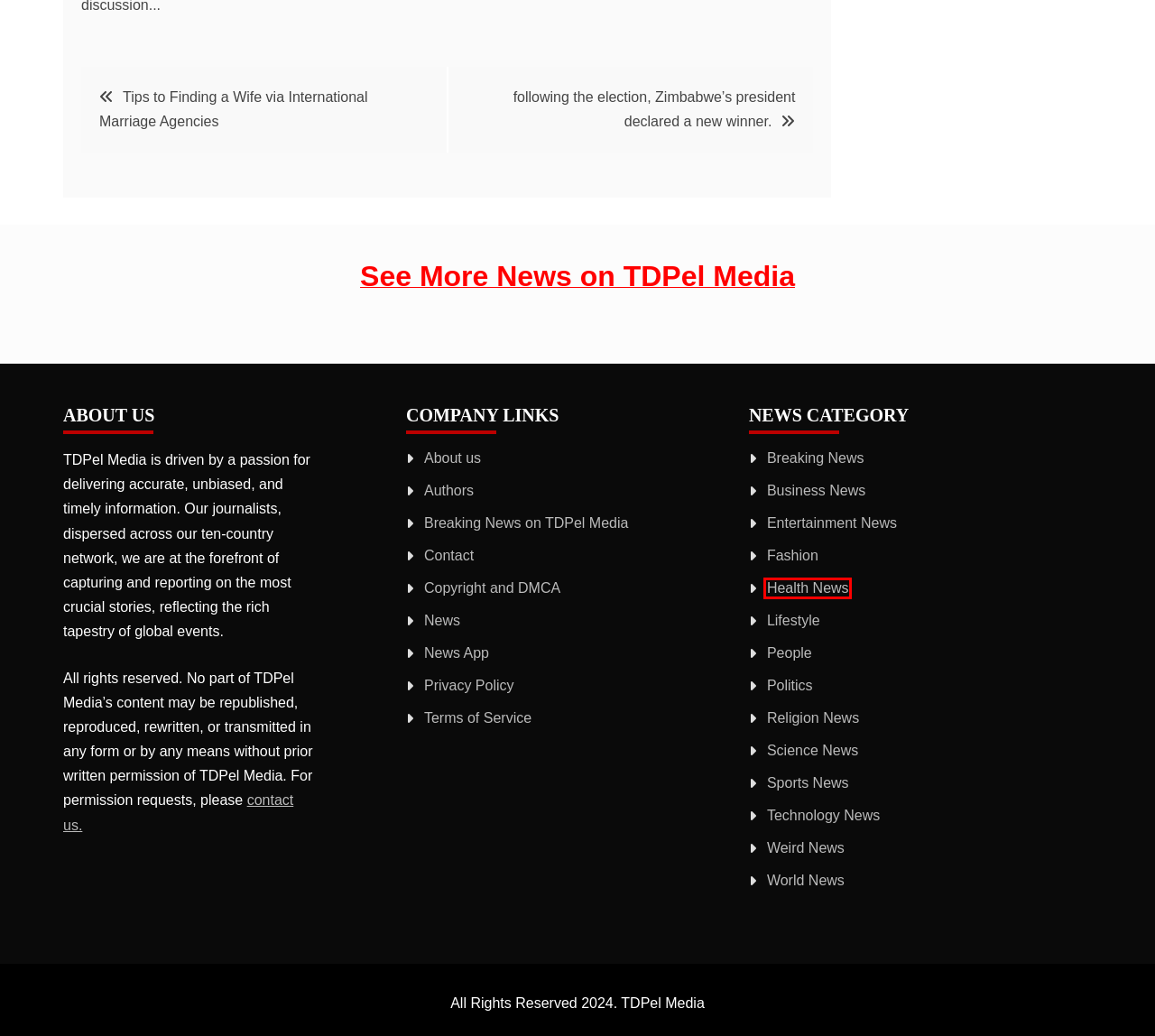Examine the screenshot of a webpage with a red bounding box around a specific UI element. Identify which webpage description best matches the new webpage that appears after clicking the element in the red bounding box. Here are the candidates:
A. Fashion - TDPel Media
B. Kerala Offers Huge Investment Avenues In Tourism Sector: Tourism Minister - TDPel Media
C. Tips To Finding A Wife Via International Marriage Agencies - TDPel Media
D. Caneda, Guardiola's Close Friend, Interested In Chiefs Coaching Seat - TDPel Media
E. Health News - TDPel Media
F. Following The Election, Zimbabwe's President Declared A New Winner. - TDPel Media
G. Science News - TDPel Media
H. Religion News - TDPel Media

E